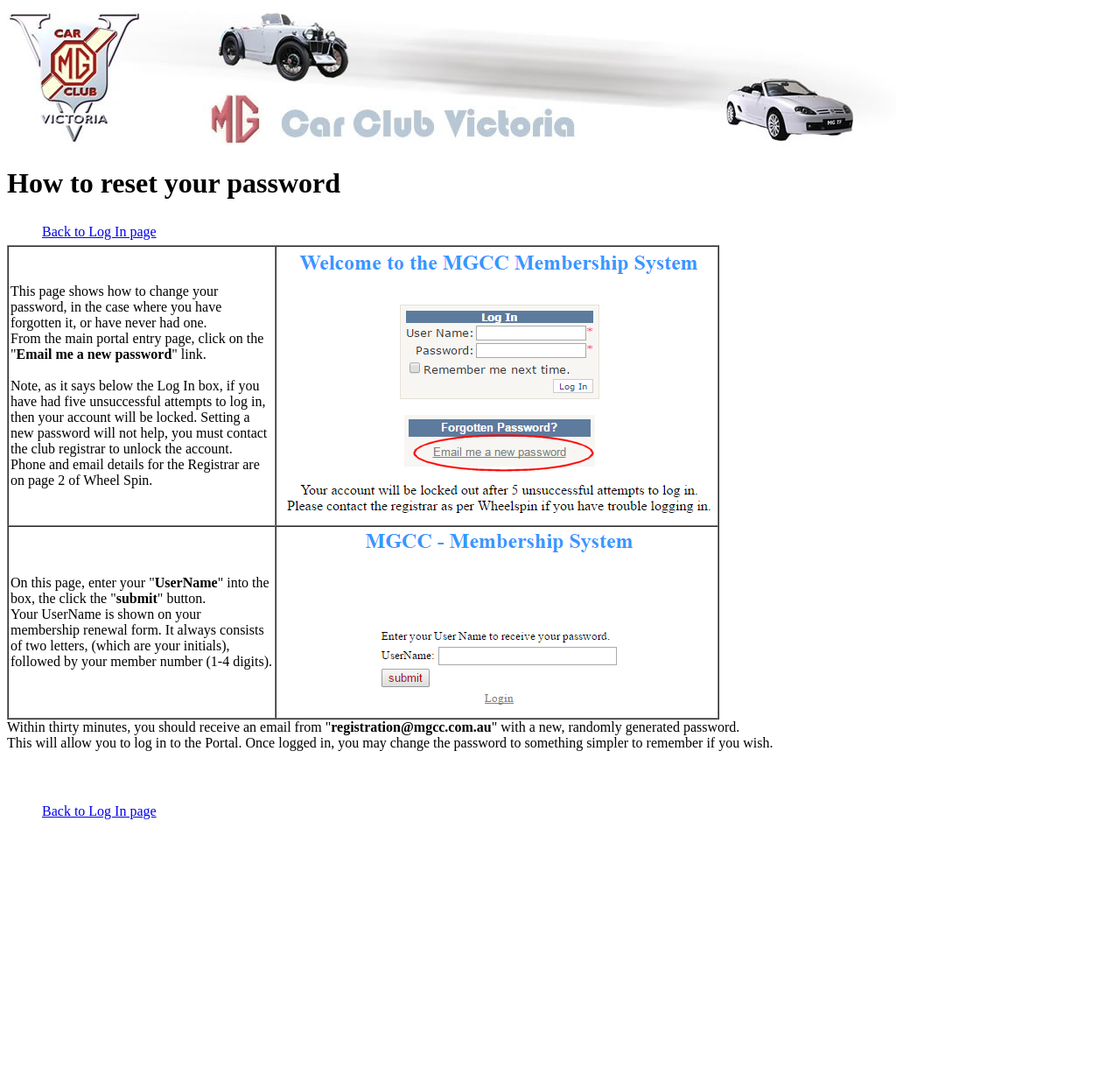What happens if you have five unsuccessful login attempts?
Using the image provided, answer with just one word or phrase.

Account gets locked